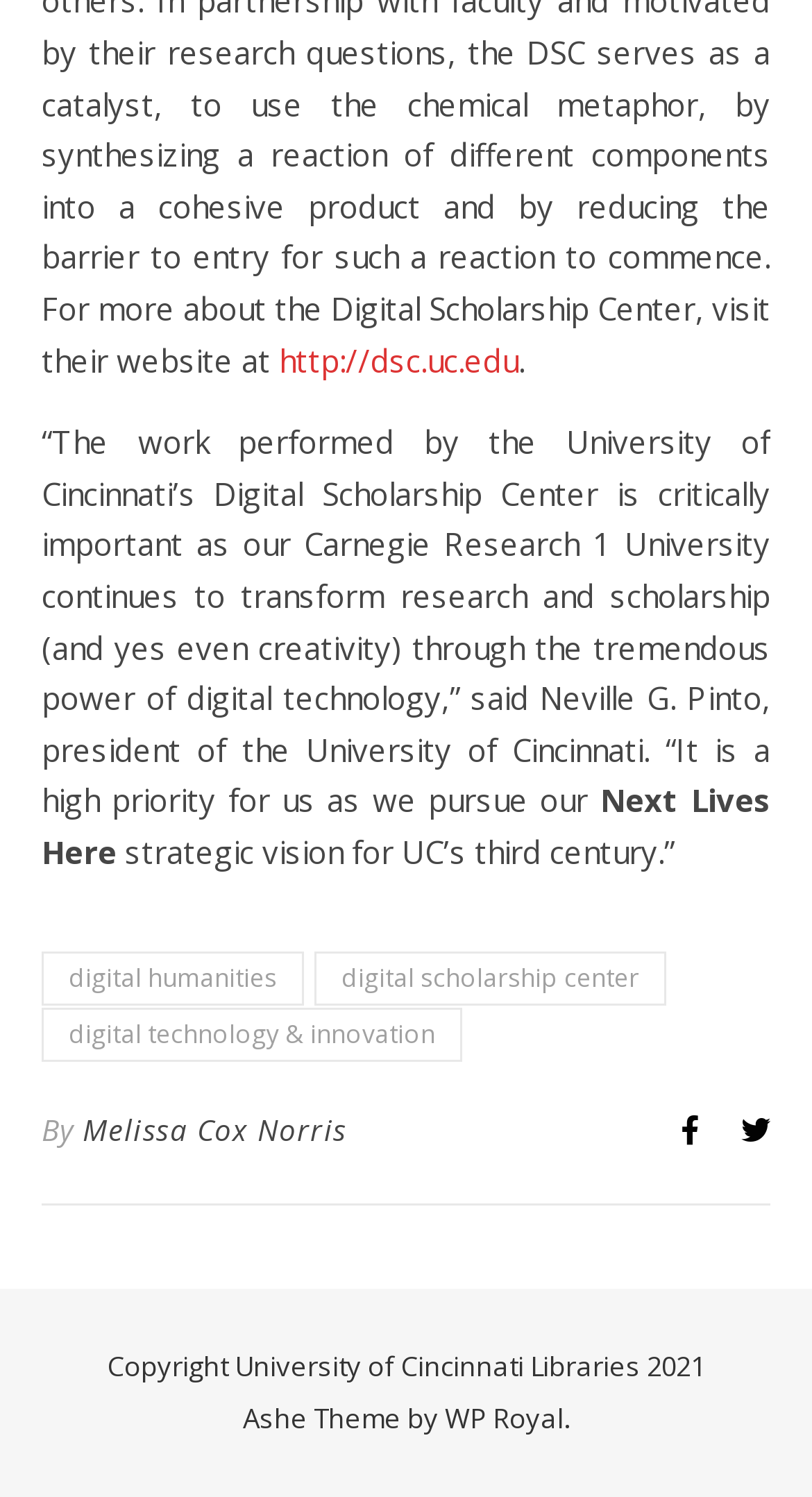Based on what you see in the screenshot, provide a thorough answer to this question: What is the name of the university mentioned?

The name of the university is mentioned in the quote by Neville G. Pinto, president of the University of Cincinnati, which is displayed prominently on the webpage.